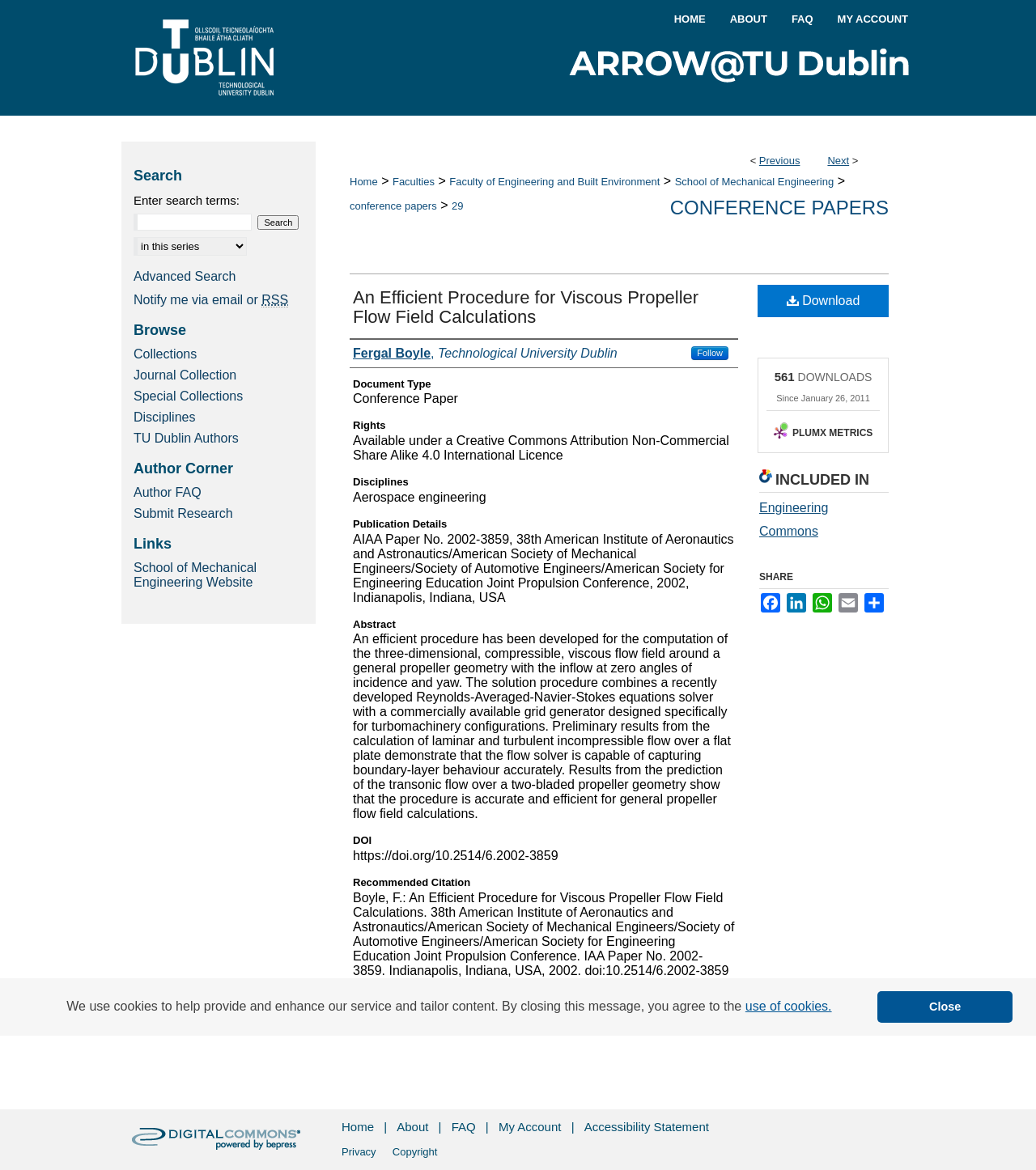Respond to the question with just a single word or phrase: 
What is the type of document?

Conference Paper